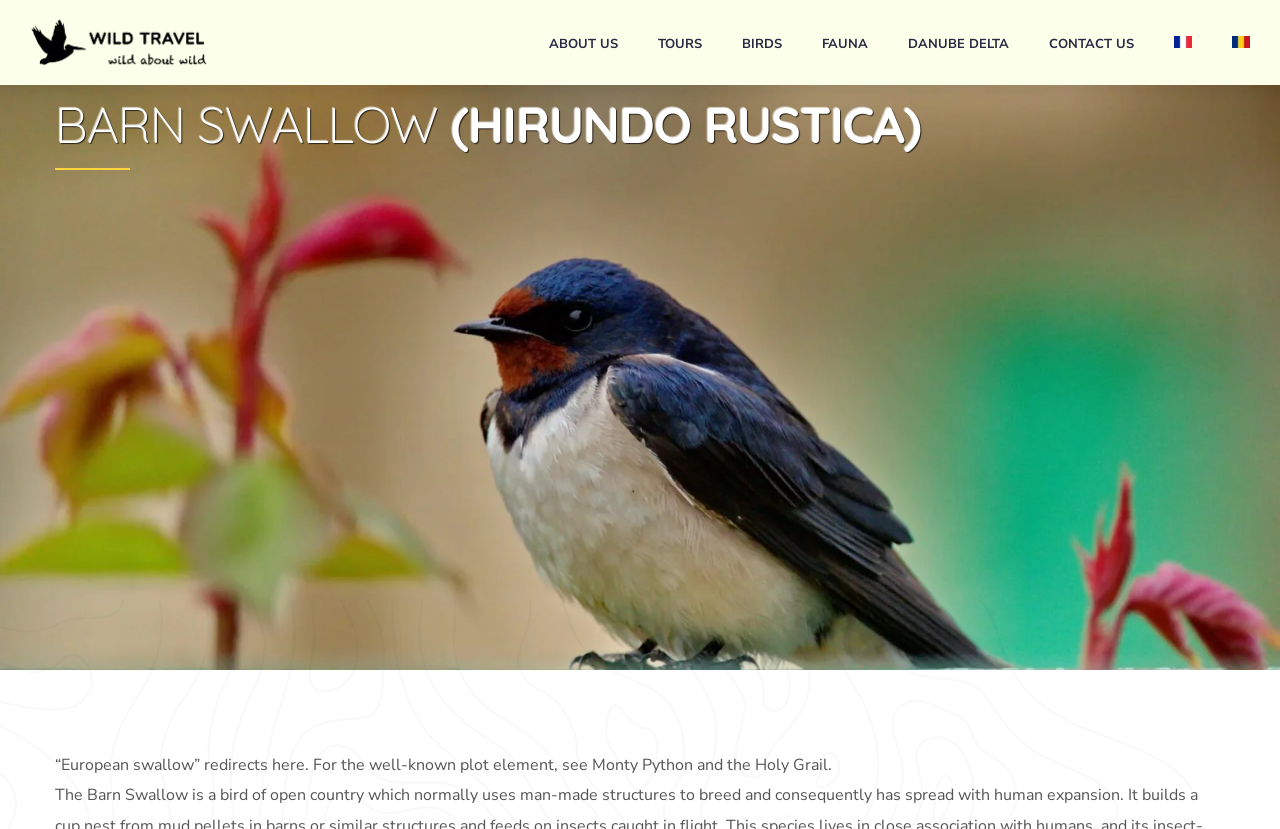Answer the question using only one word or a concise phrase: How many navigation links are available?

7